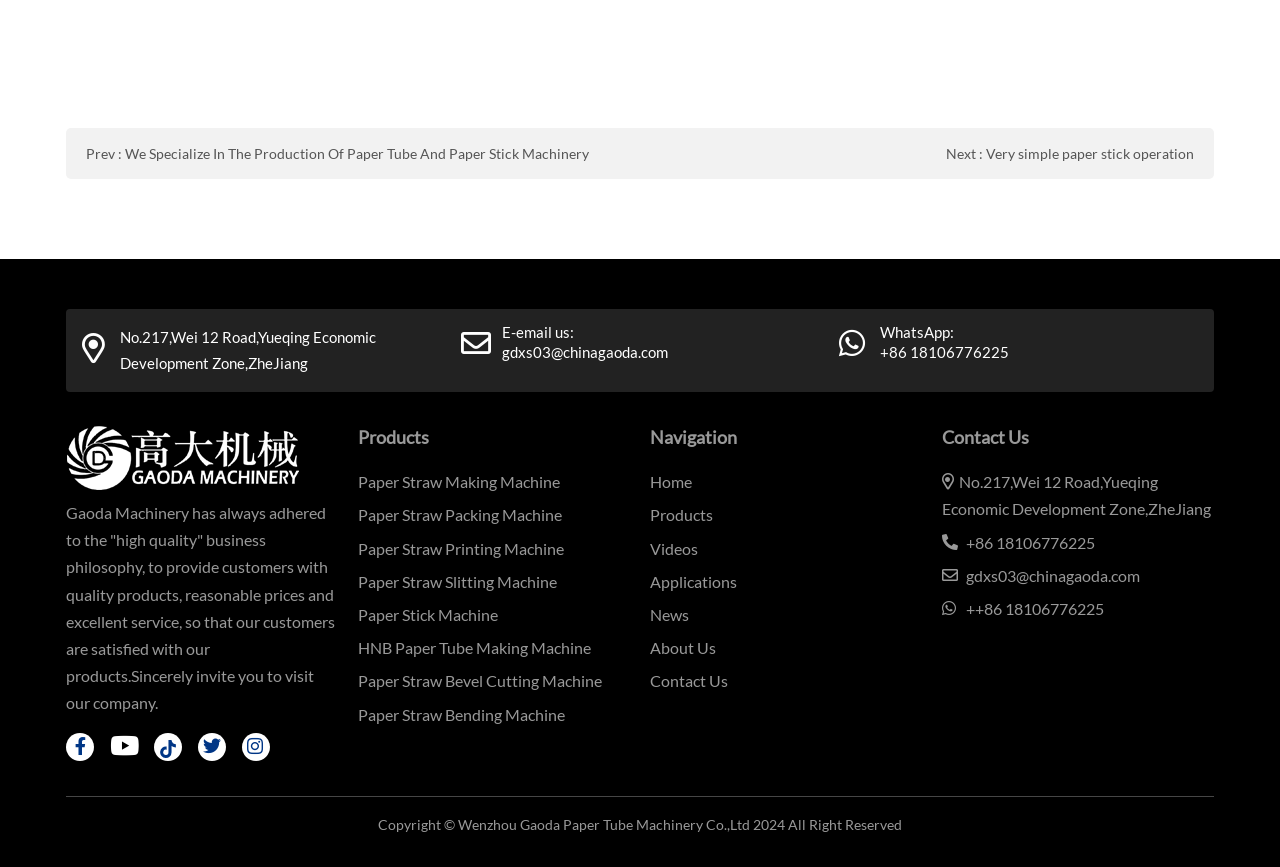Find the bounding box coordinates of the element you need to click on to perform this action: 'Visit the 'Paper Straw Making Machine' product page'. The coordinates should be represented by four float values between 0 and 1, in the format [left, top, right, bottom].

[0.28, 0.545, 0.438, 0.567]